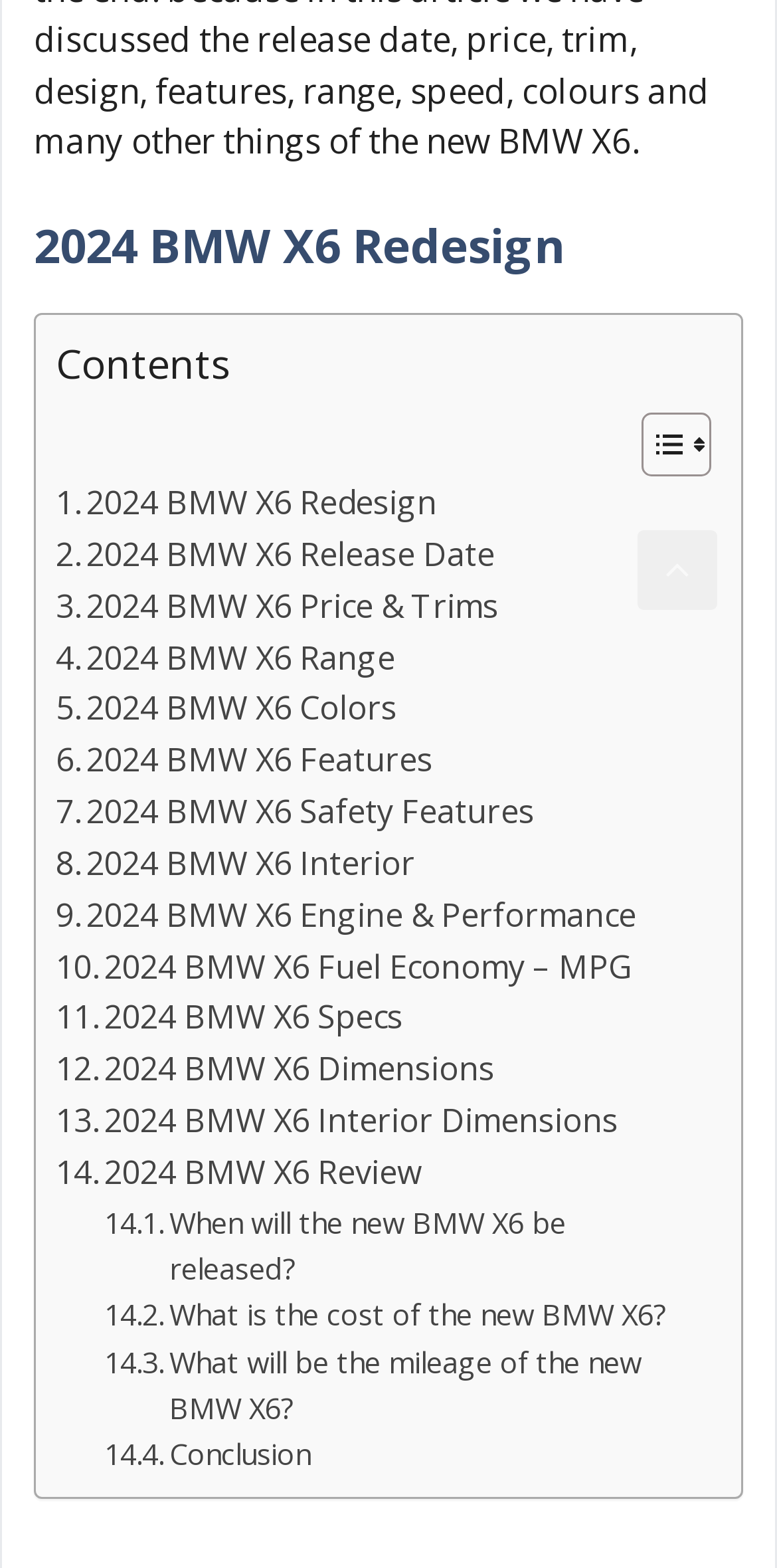Locate the bounding box coordinates of the item that should be clicked to fulfill the instruction: "Read about 2024 BMW X6 Review".

[0.072, 0.732, 0.544, 0.765]